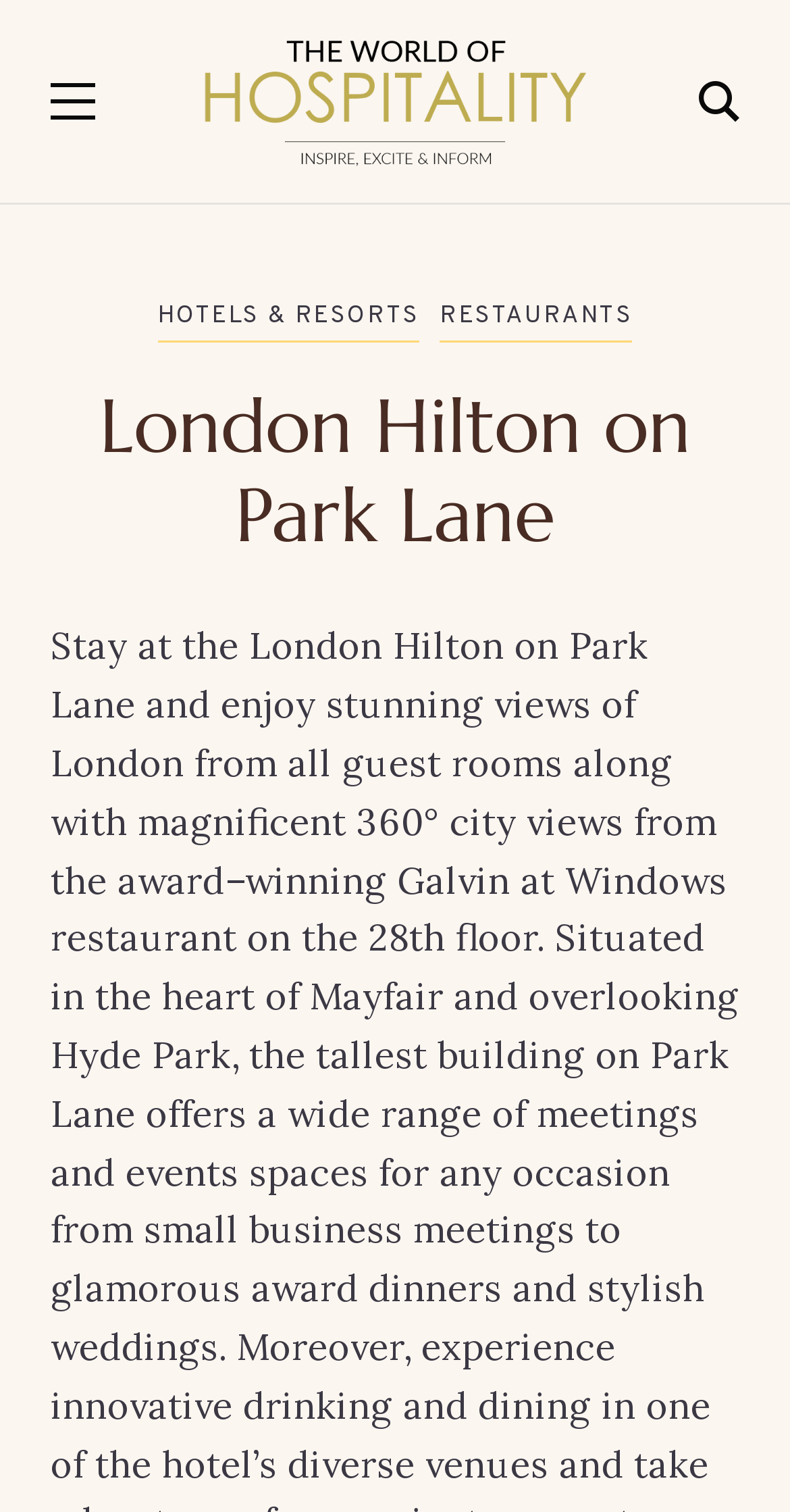Generate a thorough description of the webpage.

The webpage is about the London Hilton on Park Lane, a hotel in London. At the top-left corner, there is a link with no text, followed by a link that reads "Inspire, Excite & Inform" with an accompanying image. This link is positioned near the top of the page, spanning almost the entire width.

On the top-right corner, there is a link with an icon, which when clicked, reveals a dropdown menu with two categories: "HOTELS & RESORTS" and "RESTAURANTS". These categories are listed side by side, with "HOTELS & RESORTS" on the left and "RESTAURANTS" on the right.

Below the top section, there is a prominent heading that reads "London Hilton on Park Lane", which is centered on the page. This heading is the main title of the webpage, indicating that the page is about the hotel.

There are no other notable elements on the page, but the meta description suggests that the hotel offers stunning views of London from its guest rooms and a magnificent 360° city view from the award-winning Galvin at Windows restaurant.